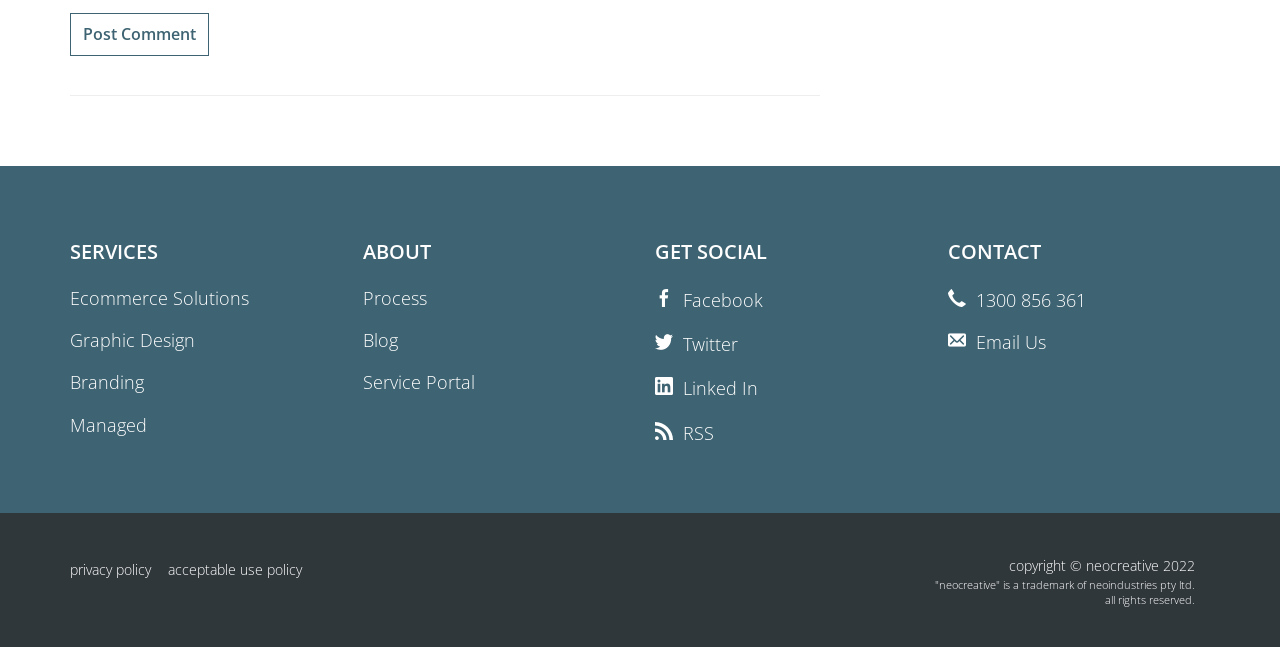Specify the bounding box coordinates of the region I need to click to perform the following instruction: "Go to Ecommerce Solutions". The coordinates must be four float numbers in the range of 0 to 1, i.e., [left, top, right, bottom].

[0.055, 0.429, 0.26, 0.491]